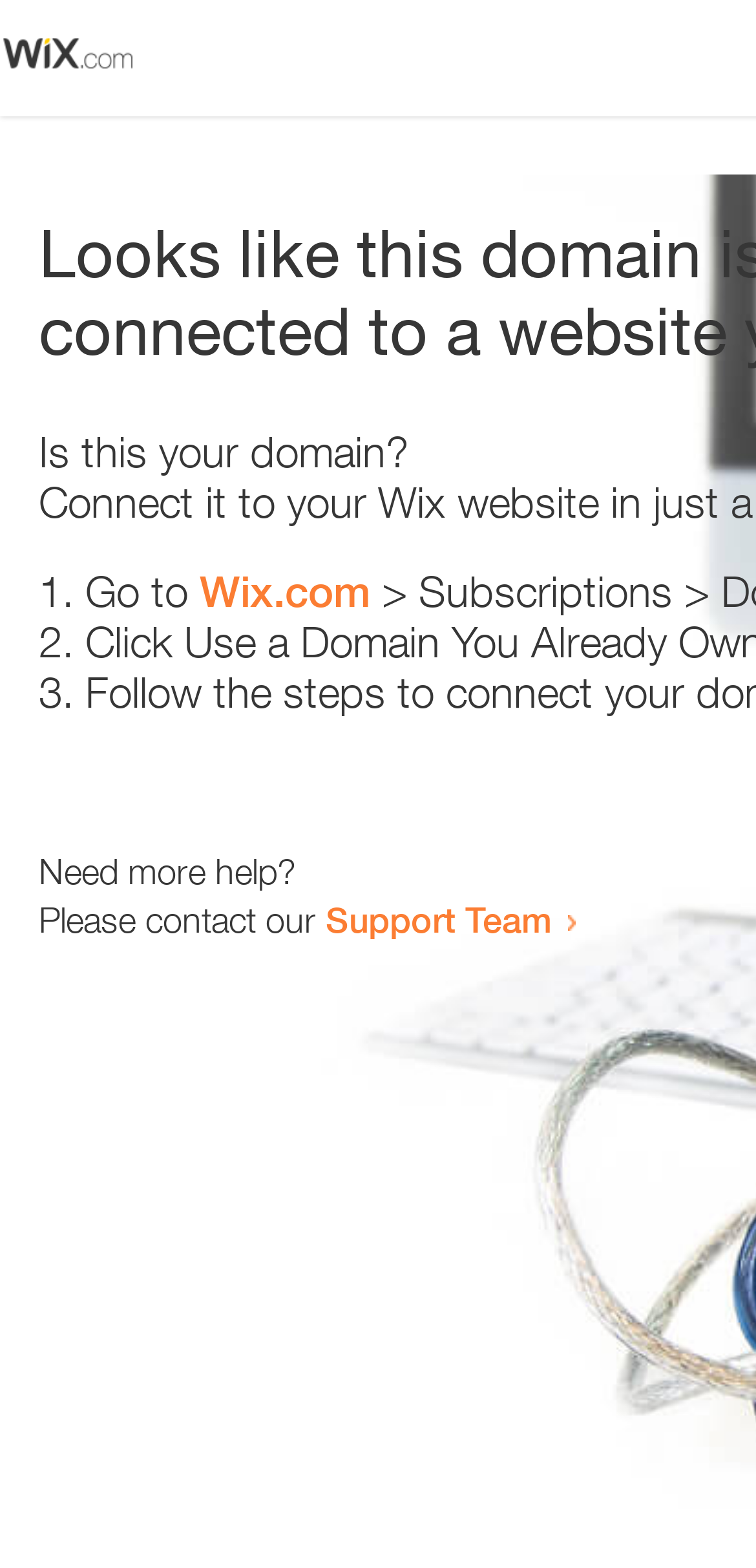Reply to the question with a brief word or phrase: How many list items are there?

3